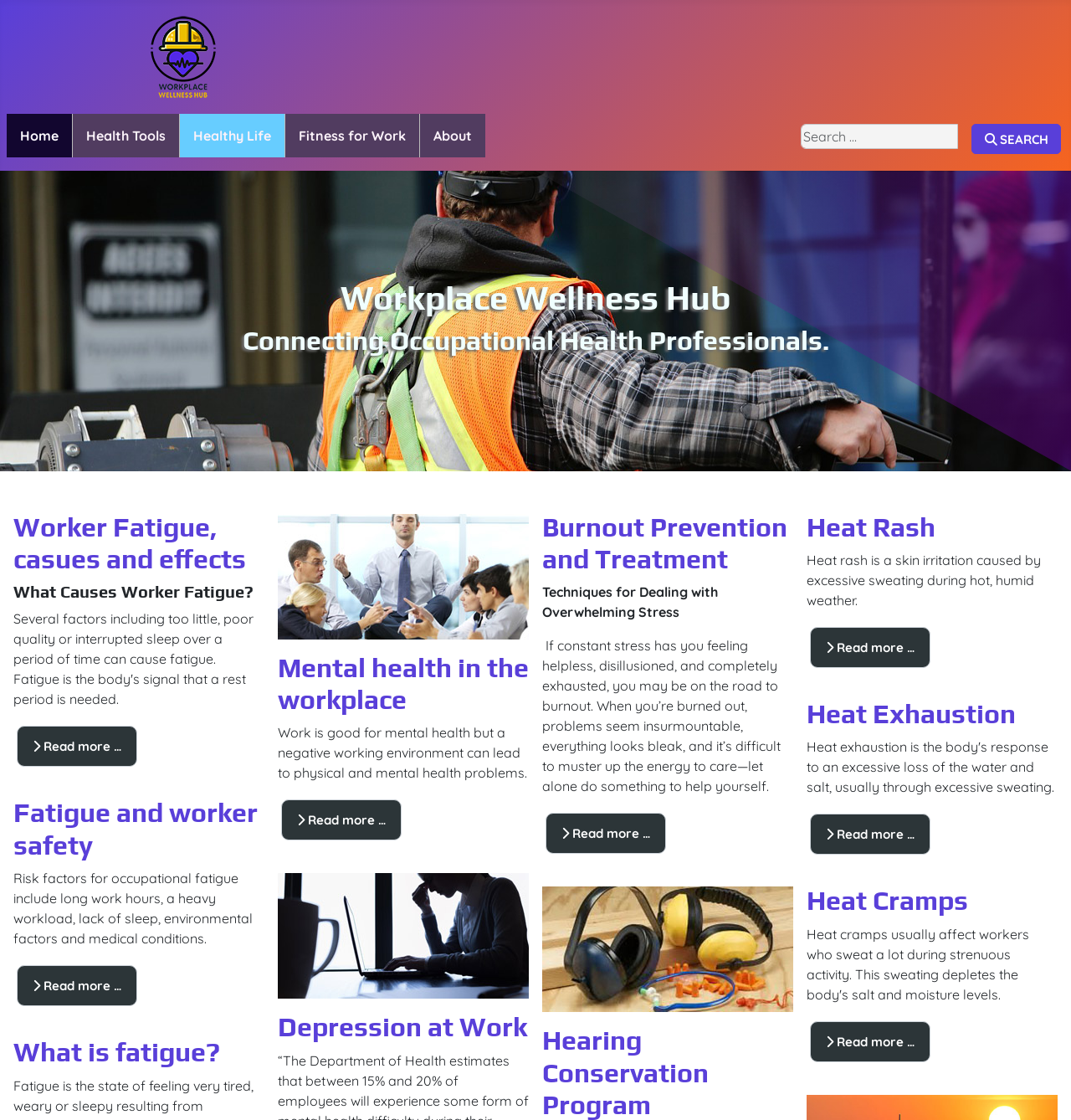Point out the bounding box coordinates of the section to click in order to follow this instruction: "Explore heat rash prevention".

[0.756, 0.56, 0.869, 0.596]